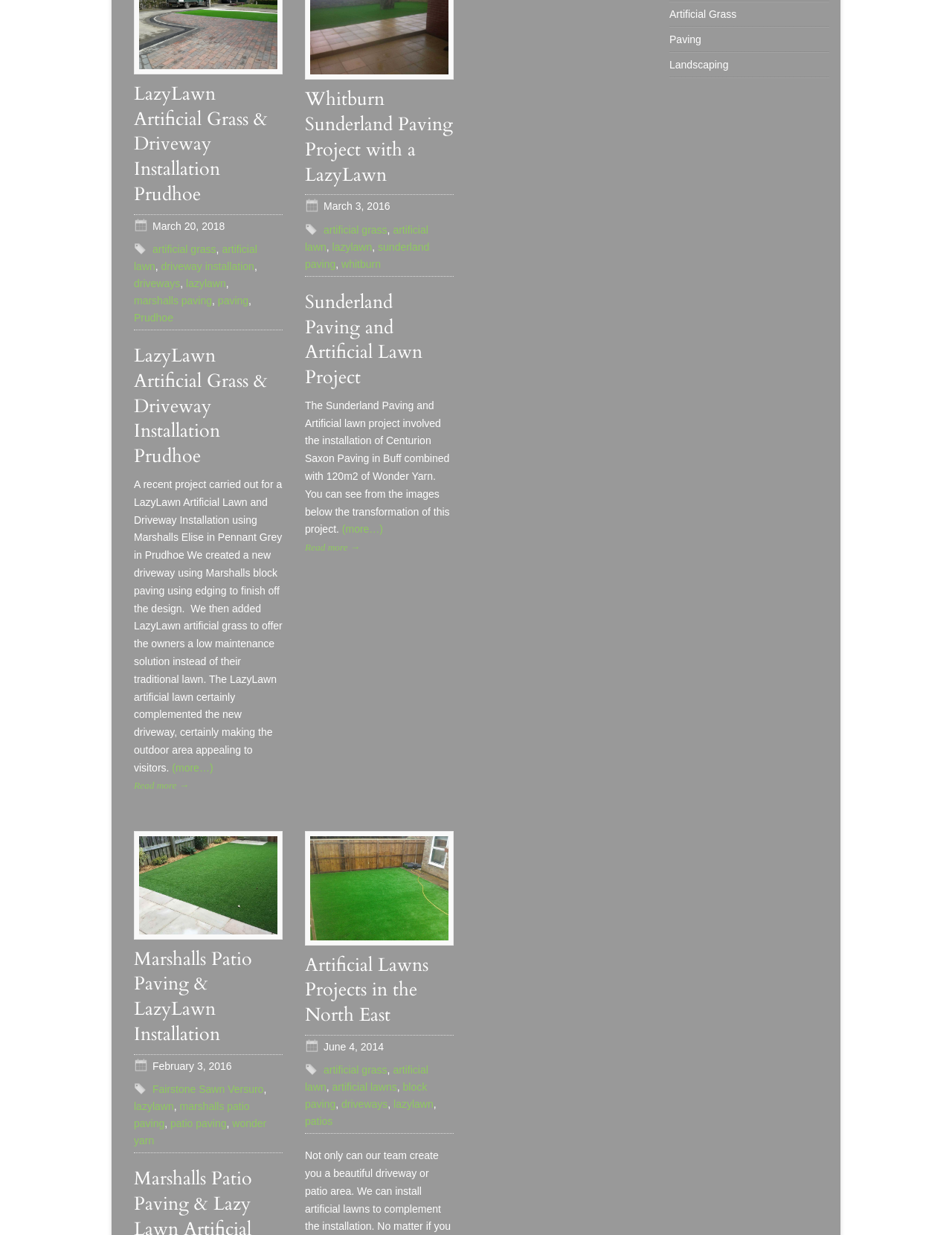Identify the bounding box of the HTML element described here: "Fairstone Sawn Versuro". Provide the coordinates as four float numbers between 0 and 1: [left, top, right, bottom].

[0.16, 0.877, 0.277, 0.887]